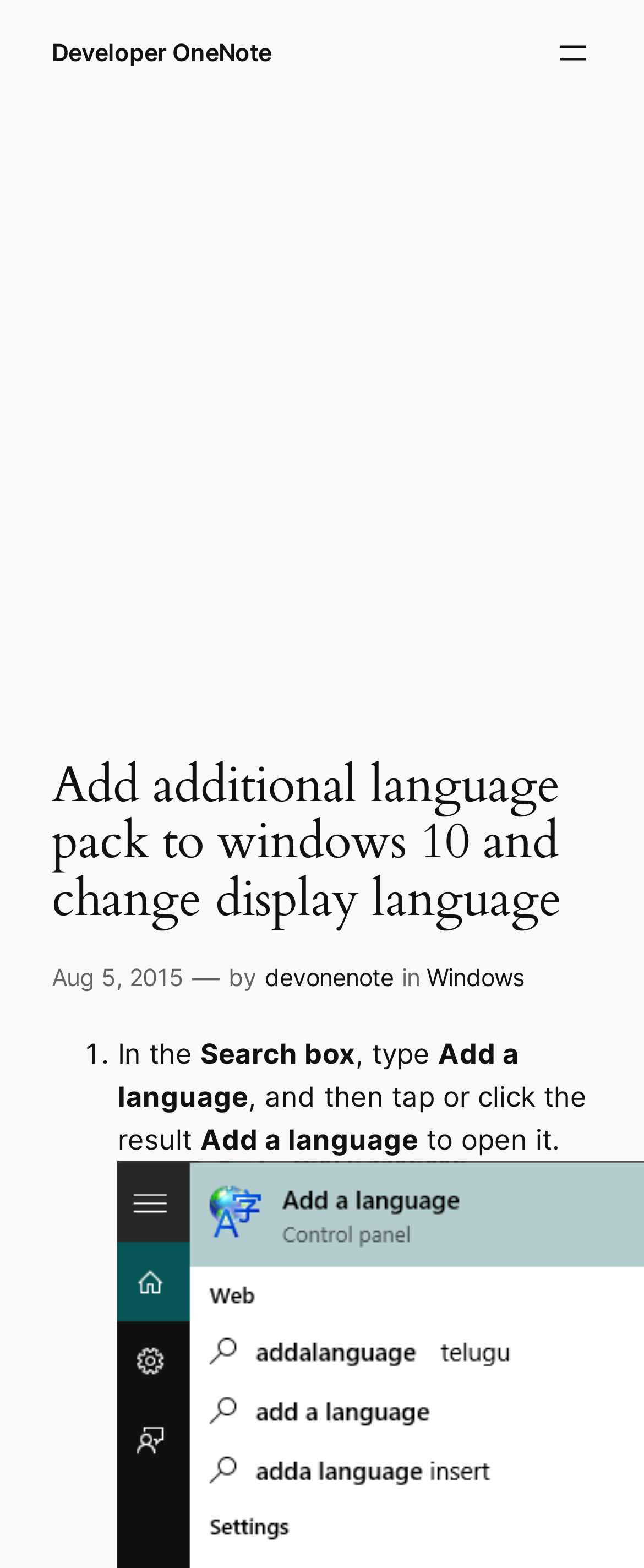Can you give a detailed response to the following question using the information from the image? What is the date of the article?

I found the date of the article by looking at the time element, which is located below the main heading and has a bounding box of [0.08, 0.614, 0.285, 0.632]. The link 'Aug 5, 2015' is a child of this time element, indicating that it is the date of the article.